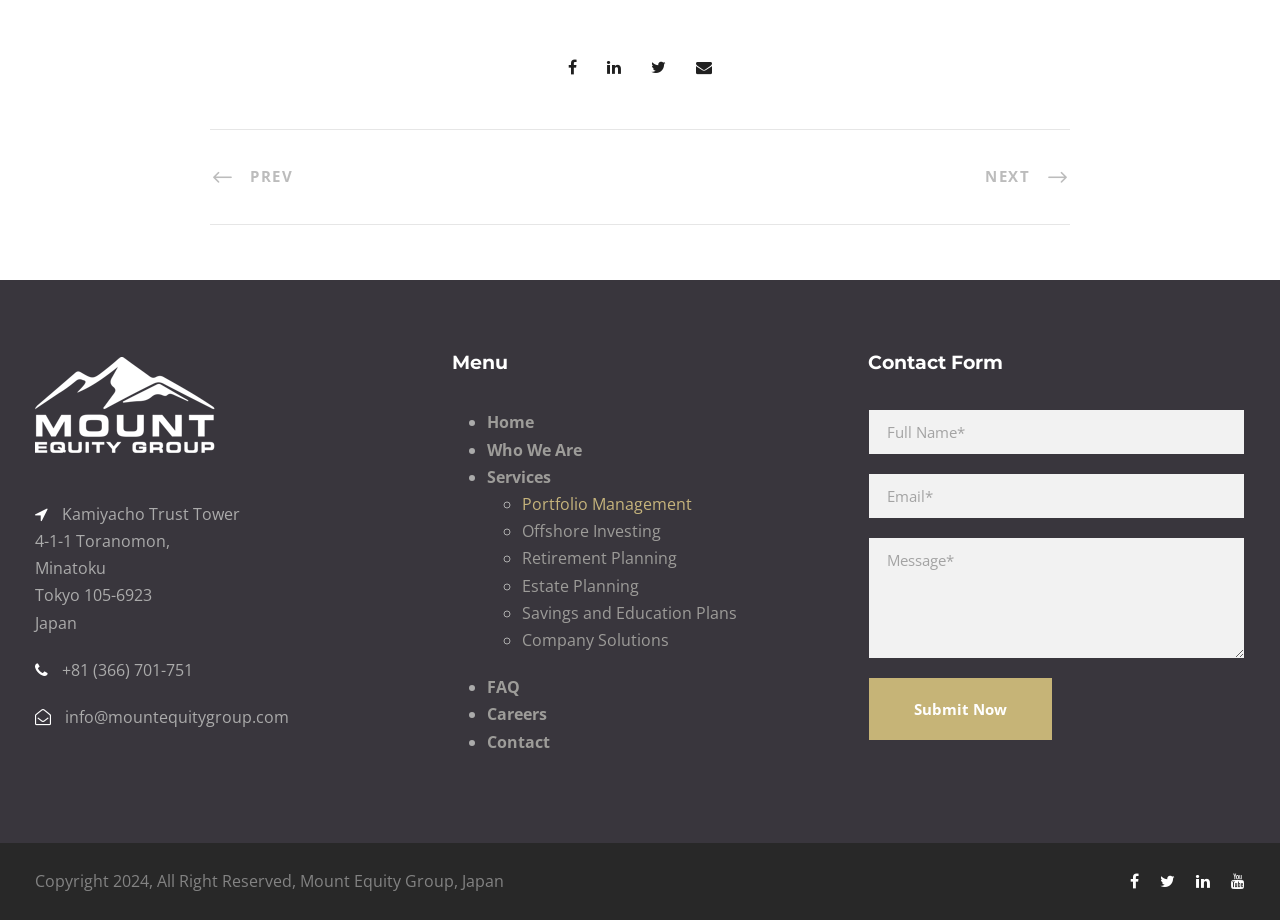Find the bounding box coordinates for the area you need to click to carry out the instruction: "Click the Contact link". The coordinates should be four float numbers between 0 and 1, indicated as [left, top, right, bottom].

[0.38, 0.794, 0.429, 0.818]